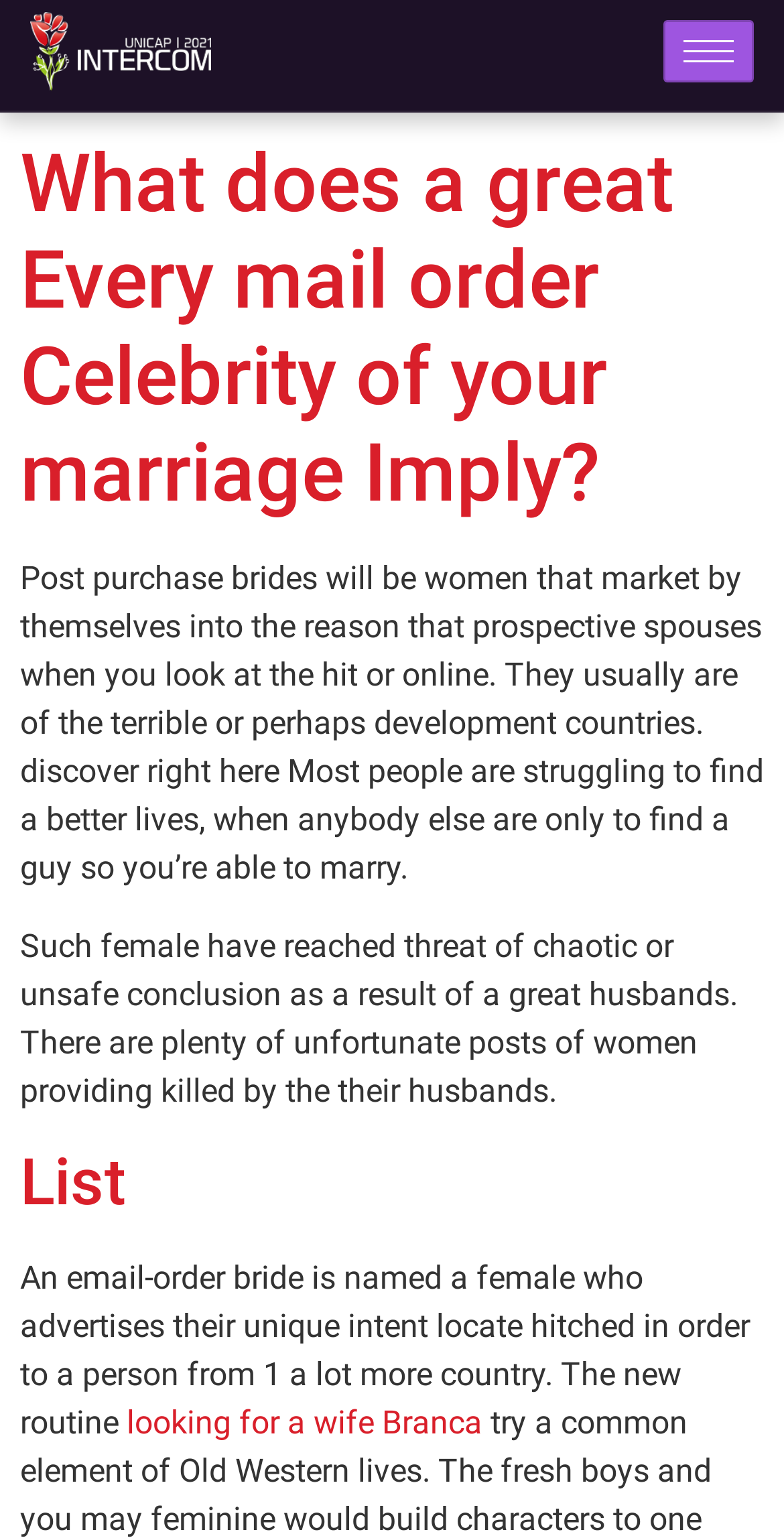Based on the description "parent_node: PÁGINA INICIAL", find the bounding box of the specified UI element.

[0.846, 0.013, 0.962, 0.054]